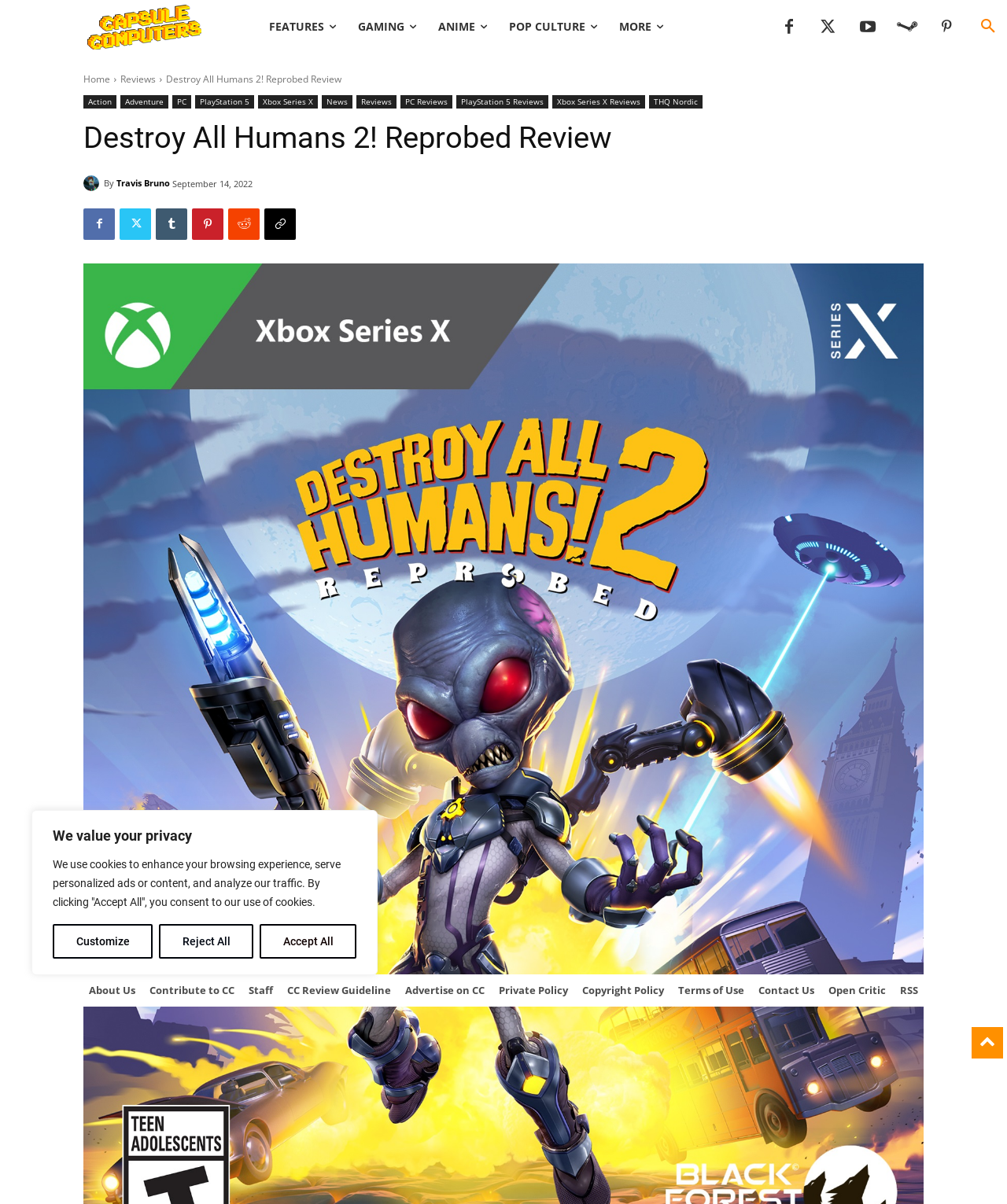Please provide a comprehensive answer to the question based on the screenshot: What is the name of the game being reviewed?

I found the answer by looking at the title of the review, which is 'Destroy All Humans 2! Reprobed Review'.